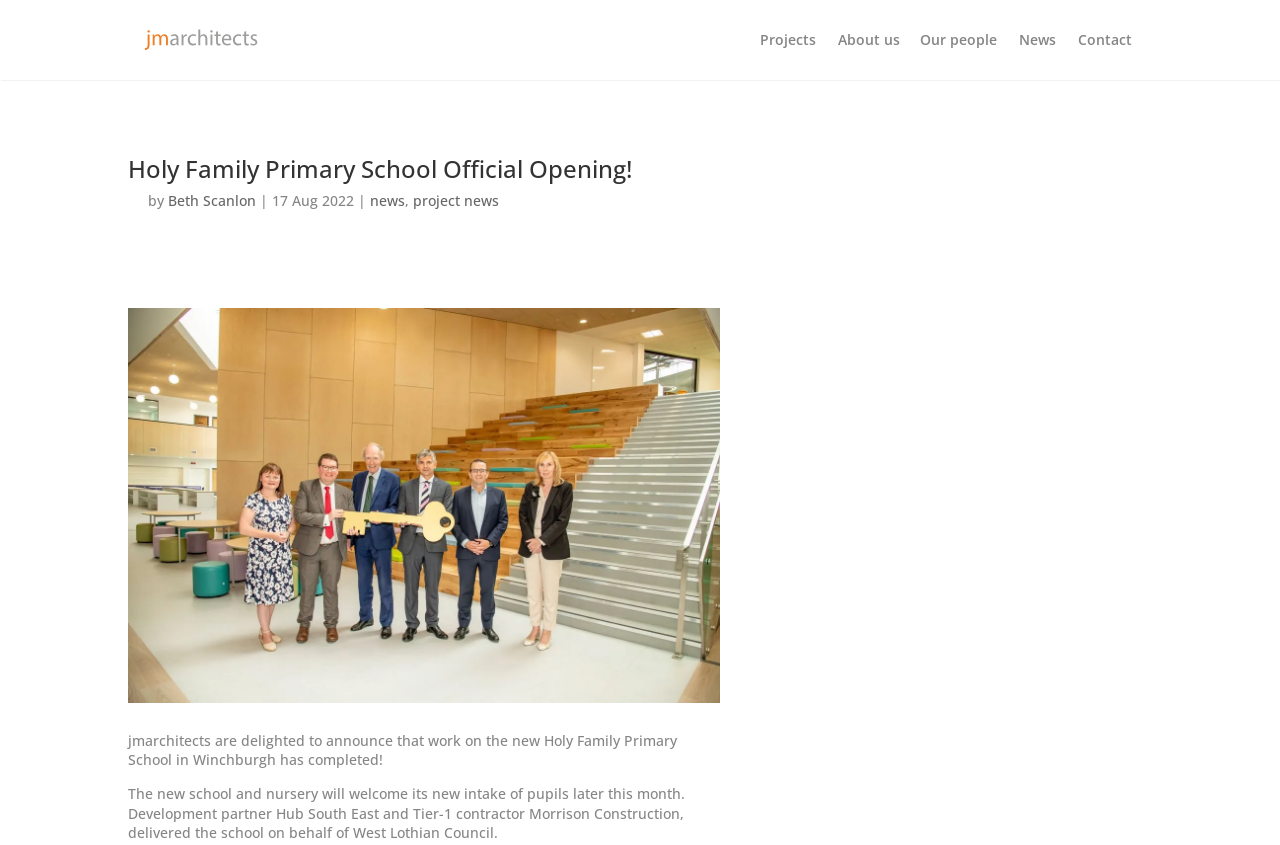Find the bounding box coordinates of the area to click in order to follow the instruction: "contact JM Architects".

[0.842, 0.039, 0.9, 0.095]